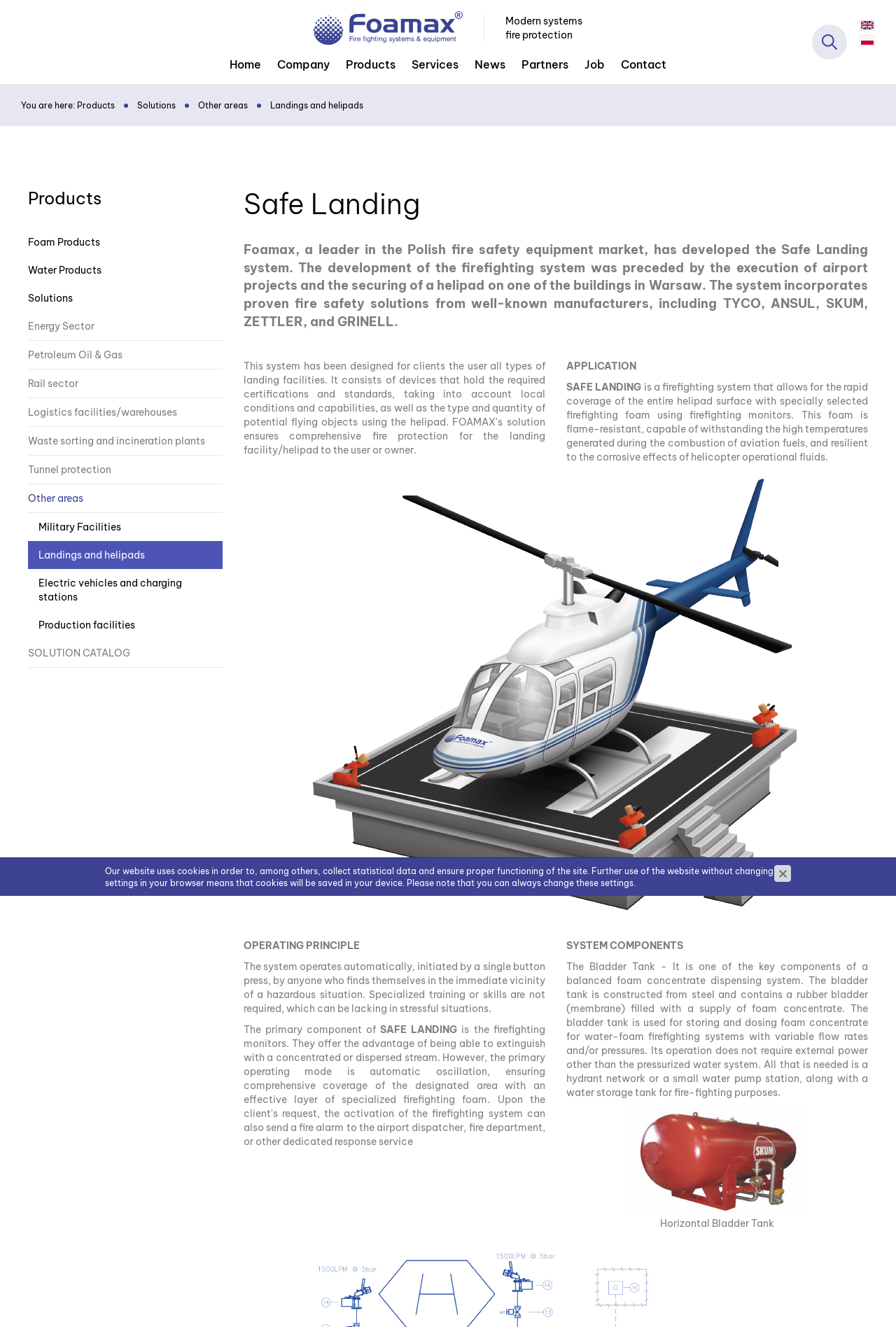Point out the bounding box coordinates of the section to click in order to follow this instruction: "Click on the 'Landings and helipads' link".

[0.302, 0.075, 0.405, 0.083]